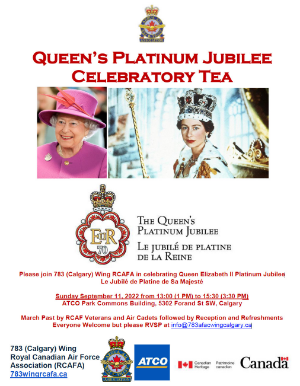What time does the Queen's Platinum Jubilee Celebratory Tea start?
Provide an in-depth and detailed answer to the question.

The start time of the event can be found in the details section of the poster, which states that the event will take place from 1:00 PM to 3:30 PM.